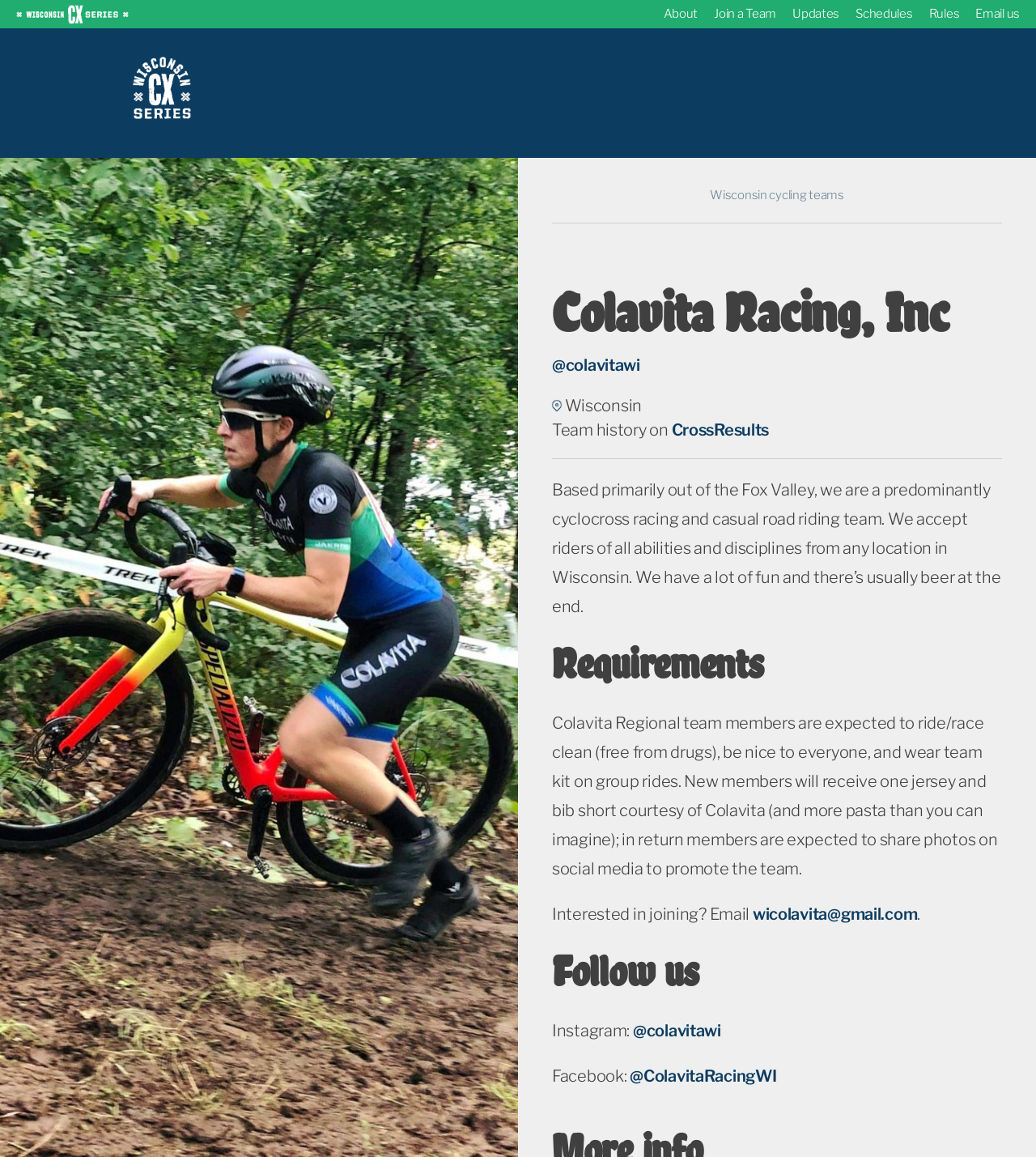What type of racing team is Colavita Racing, Inc?
Please give a detailed and elaborate answer to the question.

Based on the webpage content, specifically the text 'We are a predominantly cyclocross racing and casual road riding team.', it can be inferred that Colavita Racing, Inc is a cyclocross racing team.